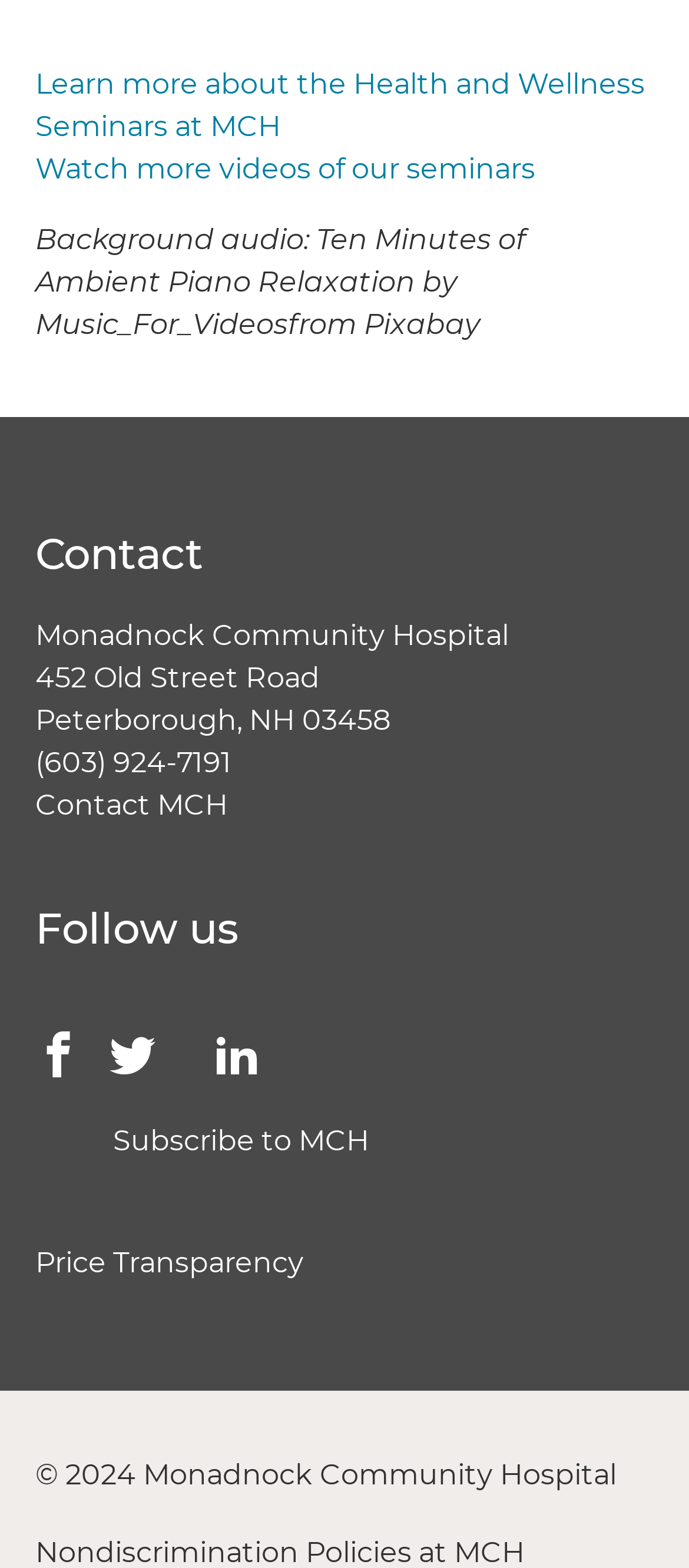What is the address of the hospital?
Provide a detailed answer to the question, using the image to inform your response.

I found the address by looking at the 'Contact' section, where it is listed as 'Monadnock Community Hospital 452 Old Street Road Peterborough, NH 03458'.